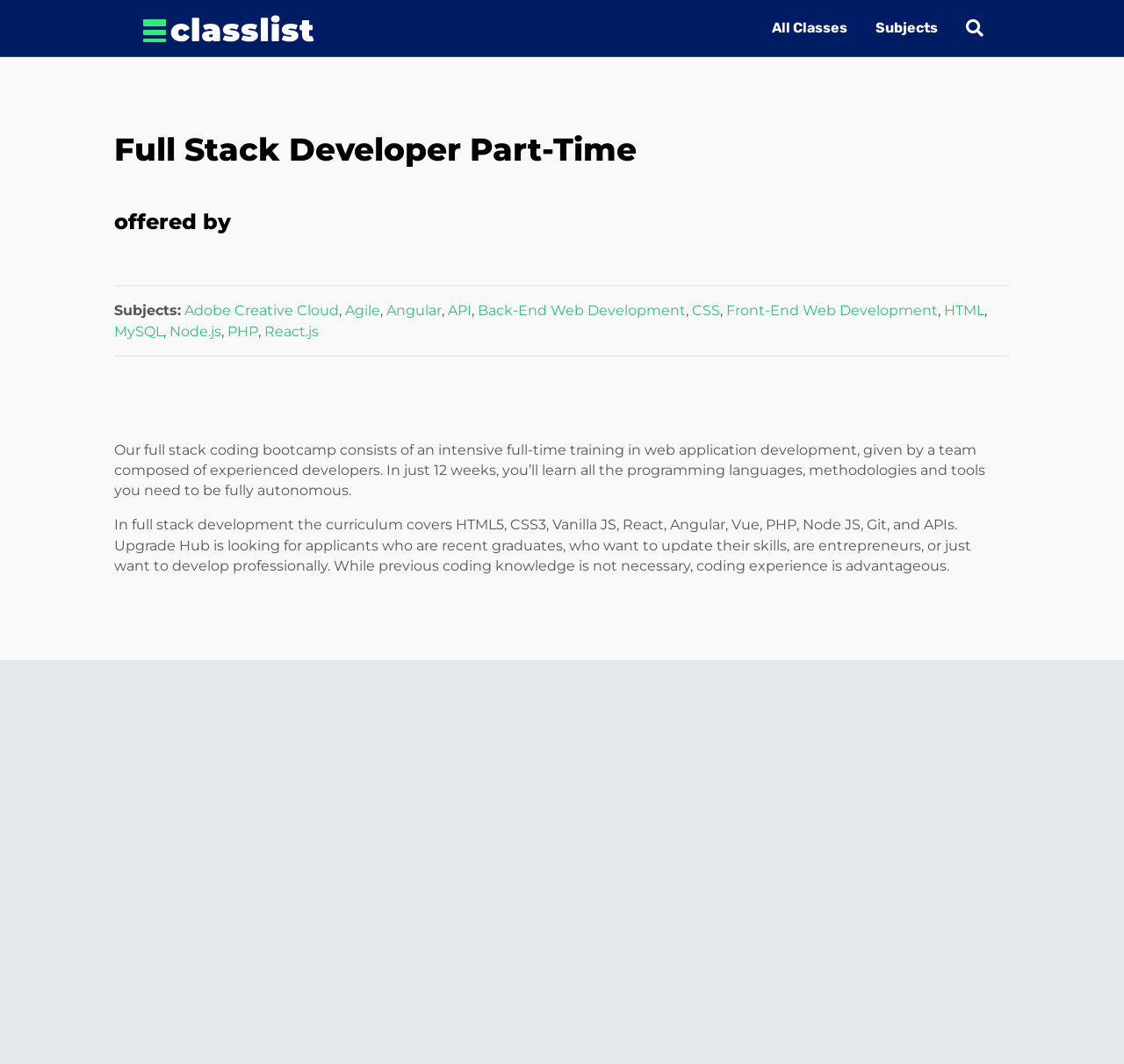Find the bounding box coordinates for the area that should be clicked to accomplish the instruction: "Learn about Full Stack Developer Part-Time".

[0.102, 0.12, 0.898, 0.162]